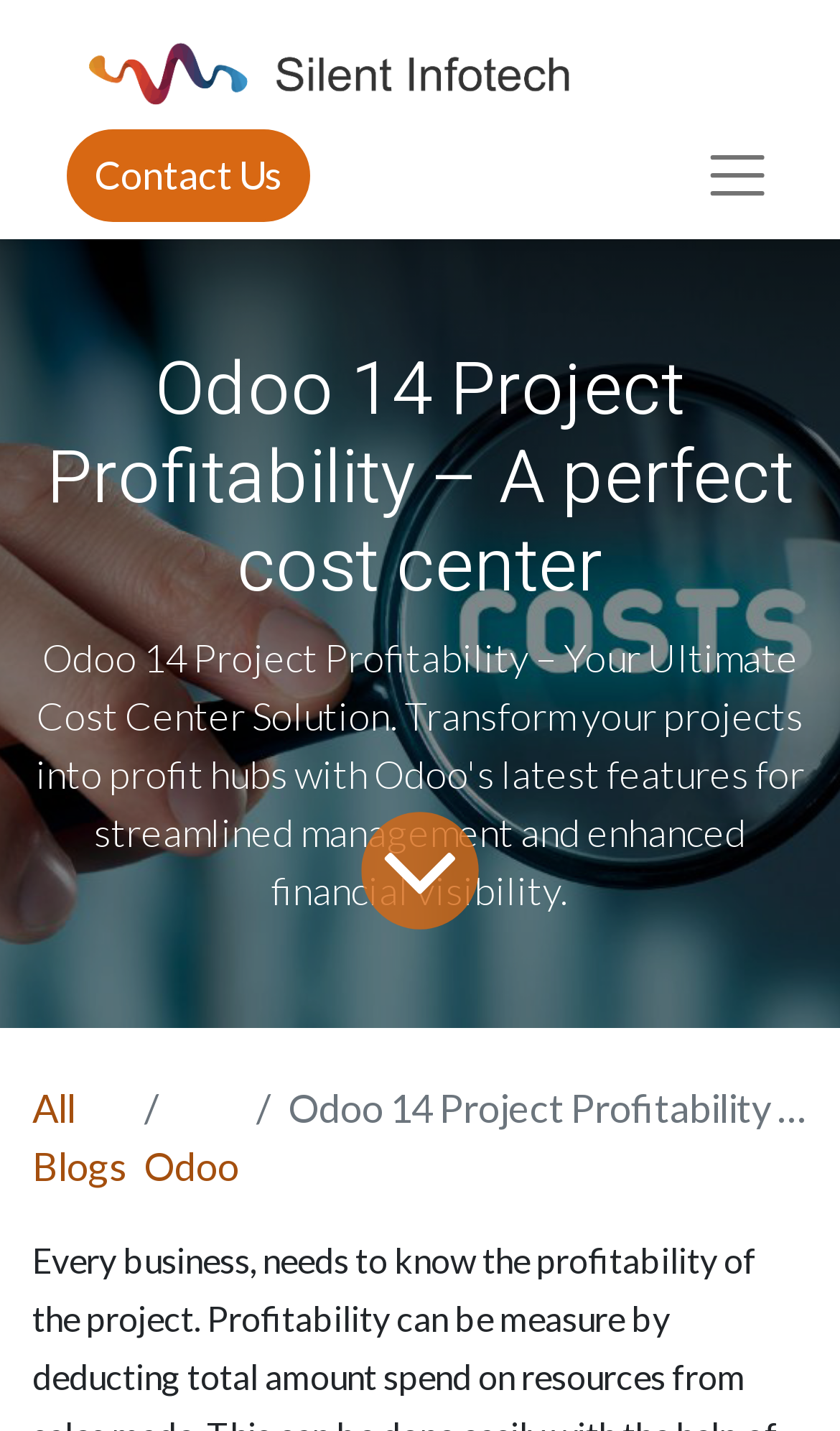What is the purpose of the button at the top right?
Using the image provided, answer with just one word or phrase.

Unknown